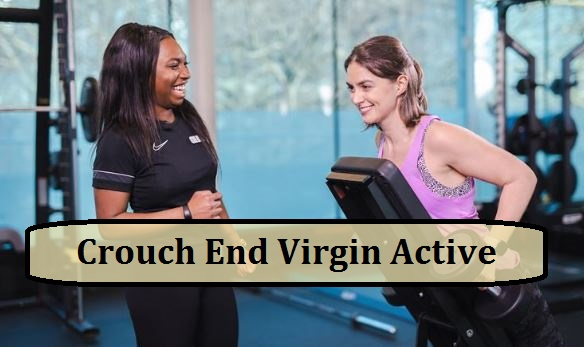What is the name of the gym?
Based on the screenshot, answer the question with a single word or phrase.

Crouch End Virgin Active